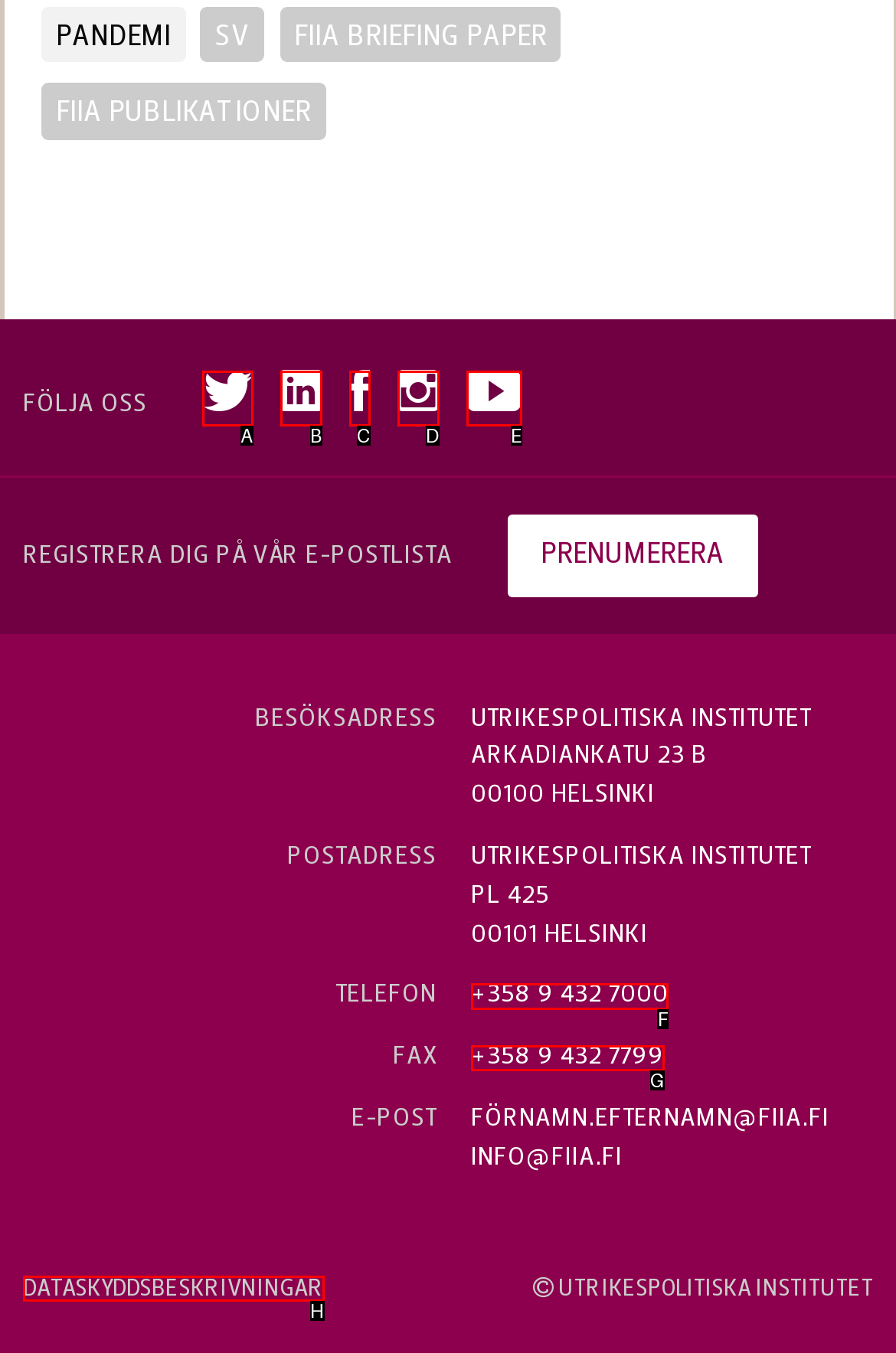For the instruction: Call FIIA, determine the appropriate UI element to click from the given options. Respond with the letter corresponding to the correct choice.

F